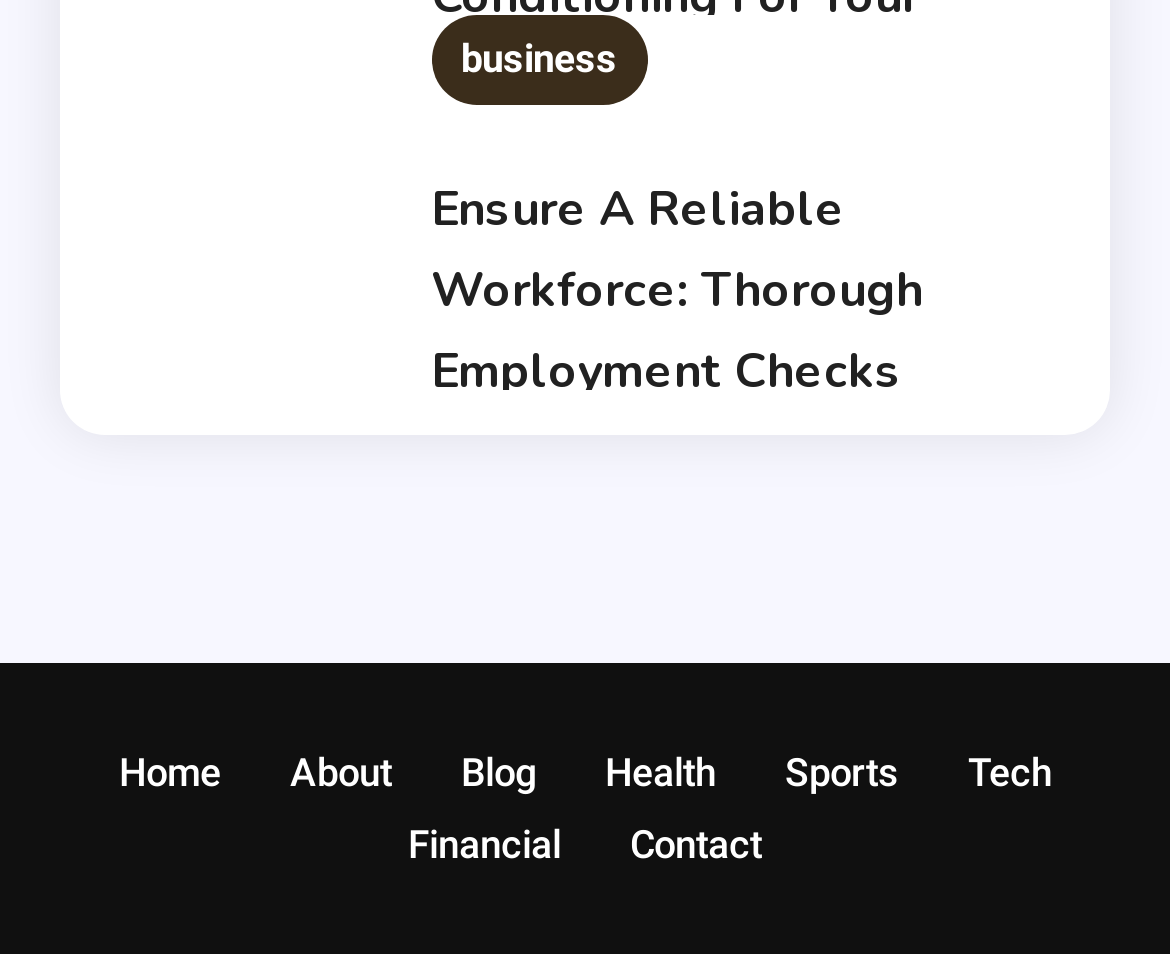Locate the UI element that matches the description business in the webpage screenshot. Return the bounding box coordinates in the format (top-left x, top-left y, bottom-right x, bottom-right y), with values ranging from 0 to 1.

[0.369, 0.802, 0.553, 0.895]